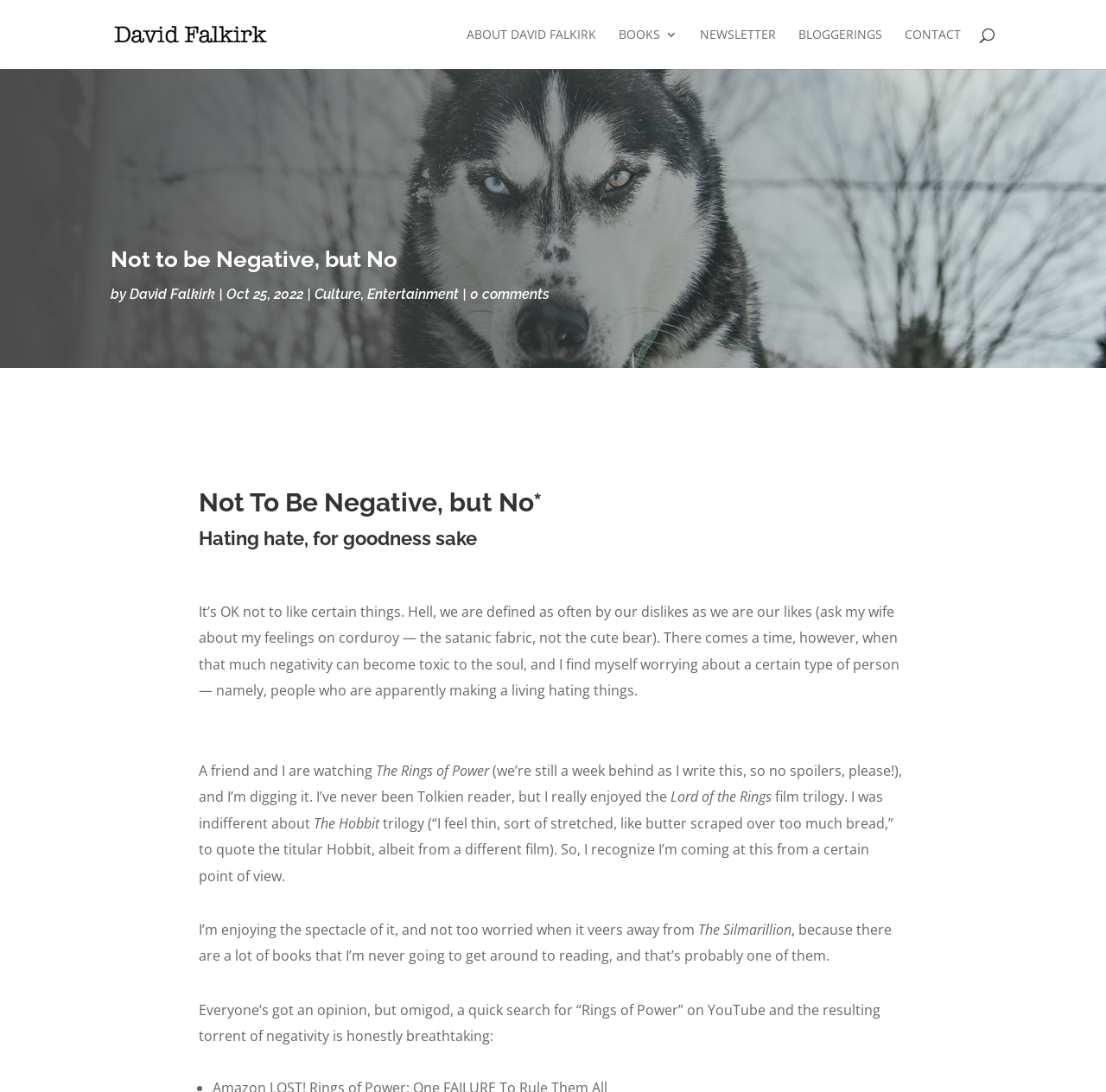Please reply to the following question using a single word or phrase: 
What is the author's opinion about The Hobbit trilogy?

Indifferent